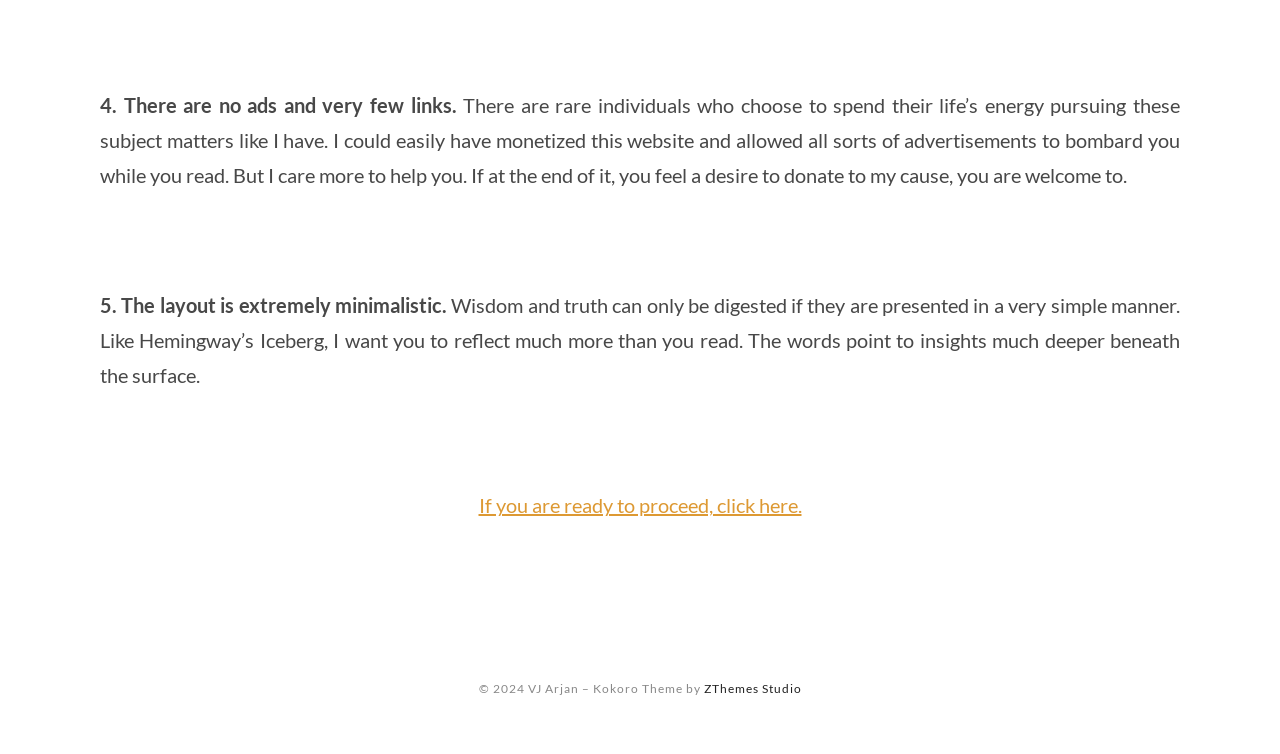What is the layout of the website?
Kindly answer the question with as much detail as you can.

The author explicitly states that the layout is extremely minimalistic, suggesting that the website has a simple and uncluttered design.